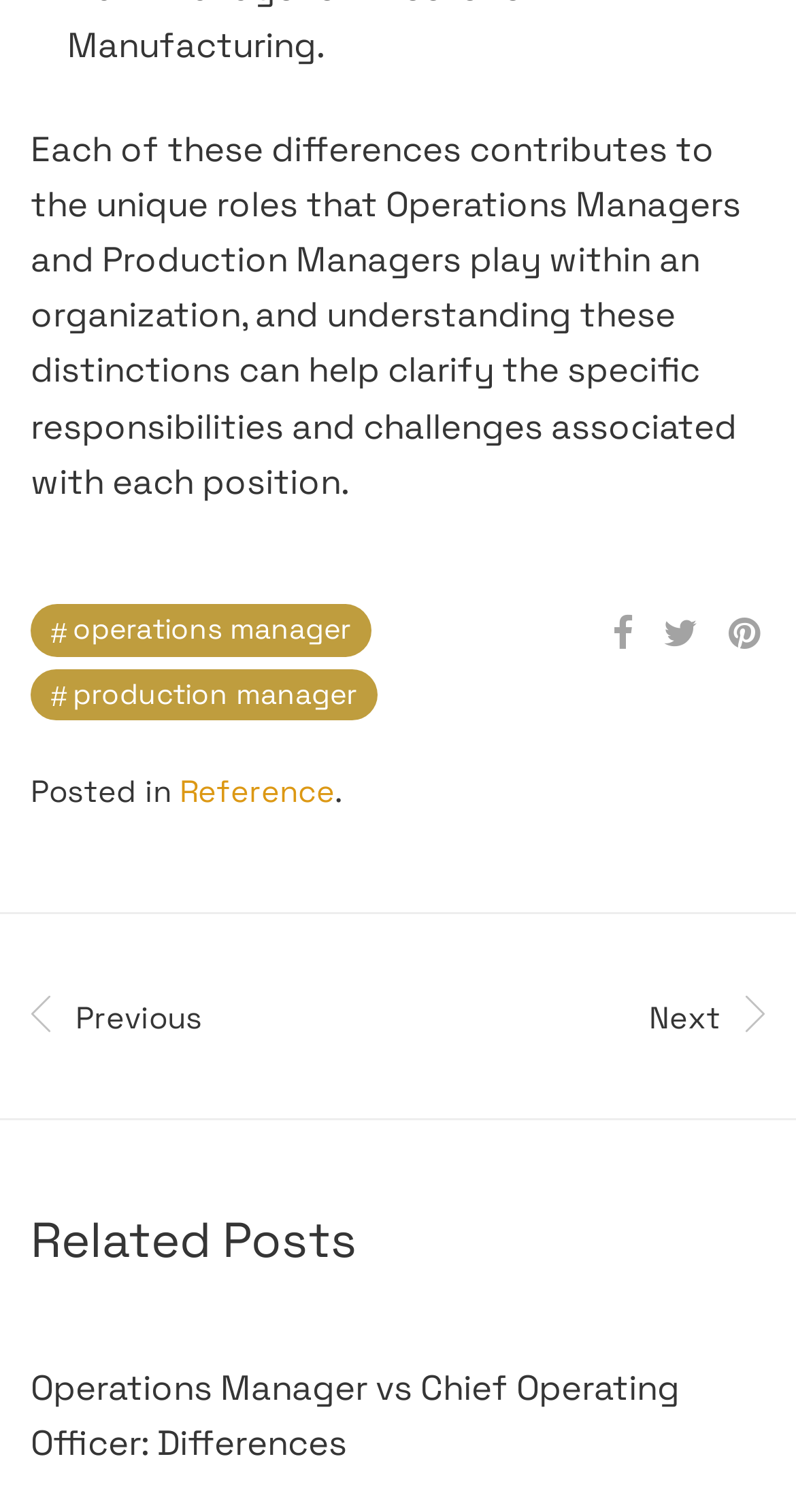Determine the bounding box coordinates of the region that needs to be clicked to achieve the task: "Read the reference".

[0.226, 0.51, 0.421, 0.536]